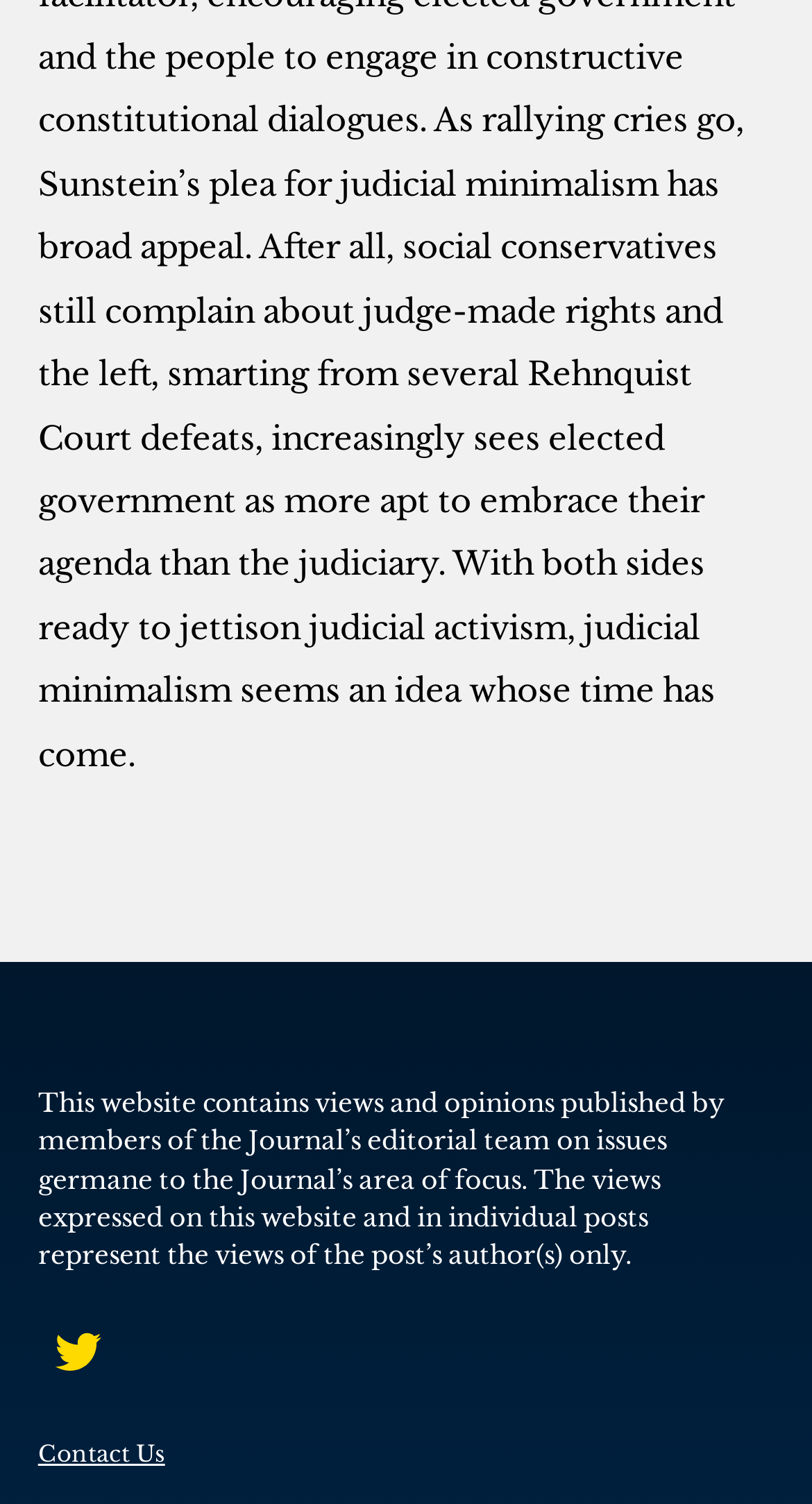Respond with a single word or phrase to the following question:
How many social media links are available?

3